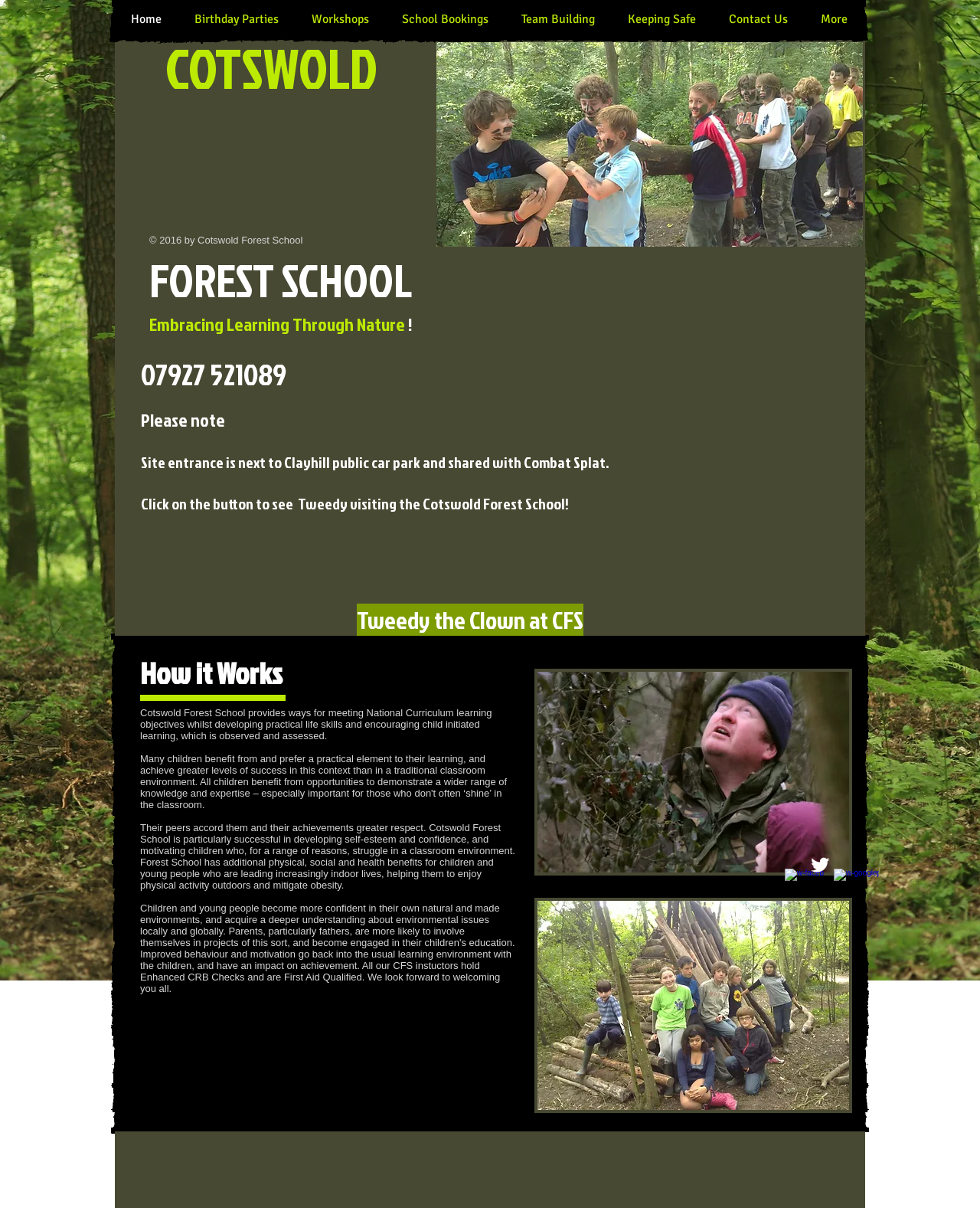Generate a thorough caption that explains the contents of the webpage.

The webpage is about Cotswold Forest School, with a focus on its "How it Works" section. At the top, there is a navigation menu with links to various pages, including "Home", "Birthday Parties", "Workshops", and "Contact Us". Below the navigation menu, there is a large image taking up most of the width of the page.

The main content of the page is divided into two sections. On the left, there are three headings: "FOREST SCHOOL", "Embracing Learning Through Nature!", and "COTSWOLD". Below these headings, there is a paragraph of text describing the school's approach to learning, which emphasizes practical life skills, child-initiated learning, and developing self-esteem and confidence.

On the right side of the page, there is a section with a heading "How it Works" and a brief description of the school's approach. Below this, there is a link to a video of "Tweedy the Clown at CFS". Further down, there is a list of social media links, including Facebook, Twitter, and Google+, each with its corresponding icon.

At the very bottom of the page, there is a copyright notice stating "© 2016 by Cotswold Forest School".